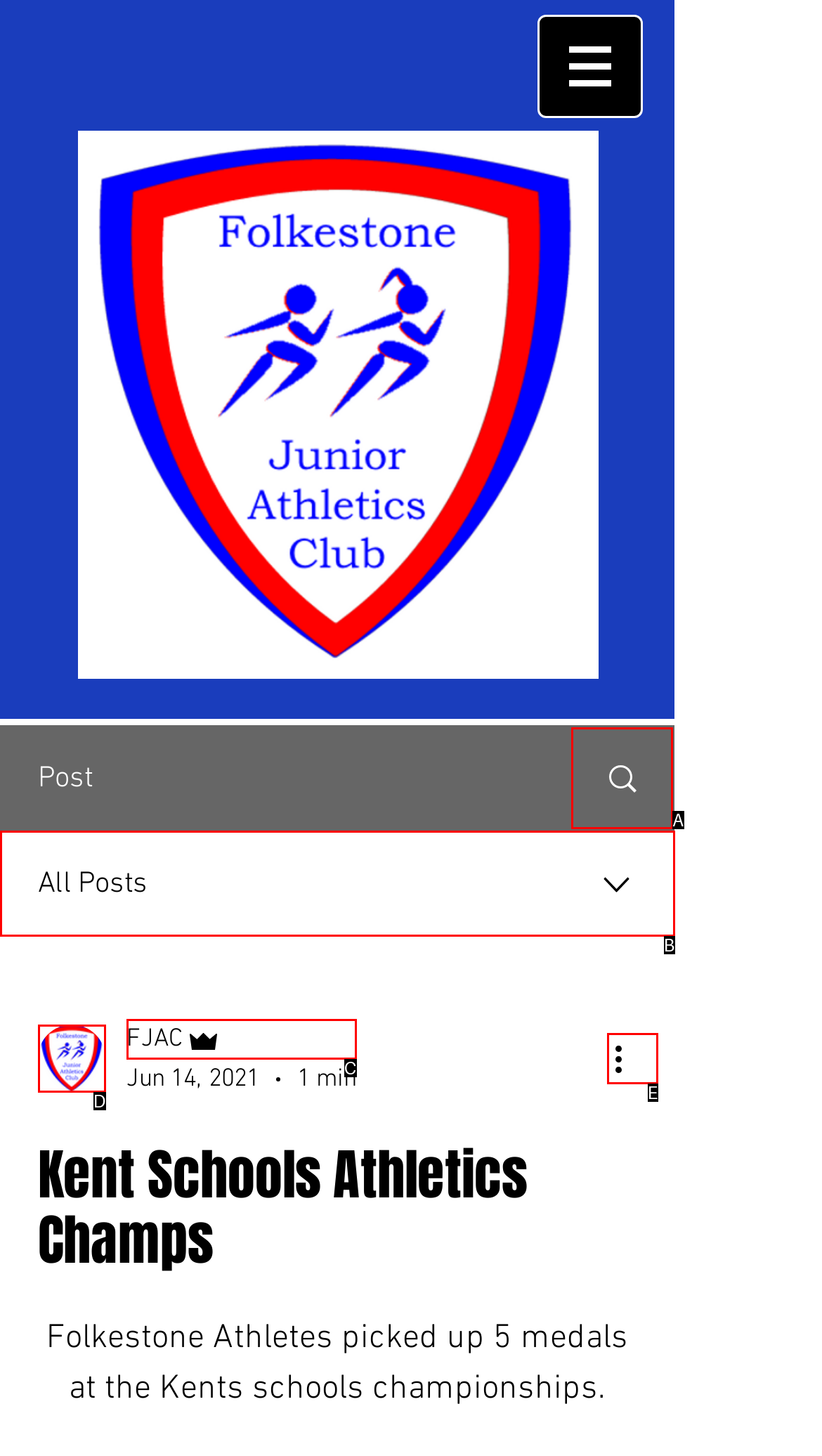From the options shown, which one fits the description: Search? Respond with the appropriate letter.

A